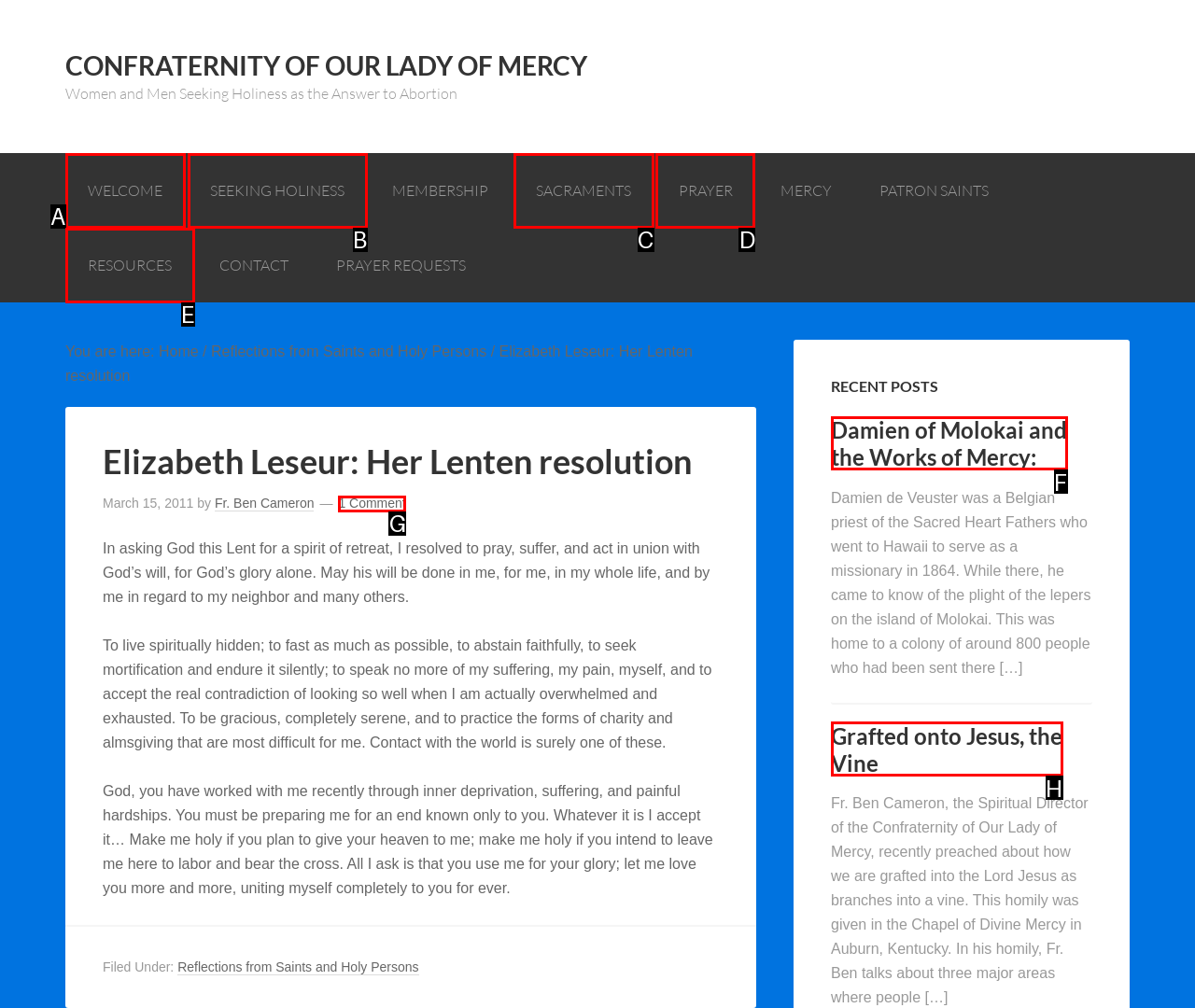Identify the HTML element to select in order to accomplish the following task: Visit the 'PRAYER' page
Reply with the letter of the chosen option from the given choices directly.

D